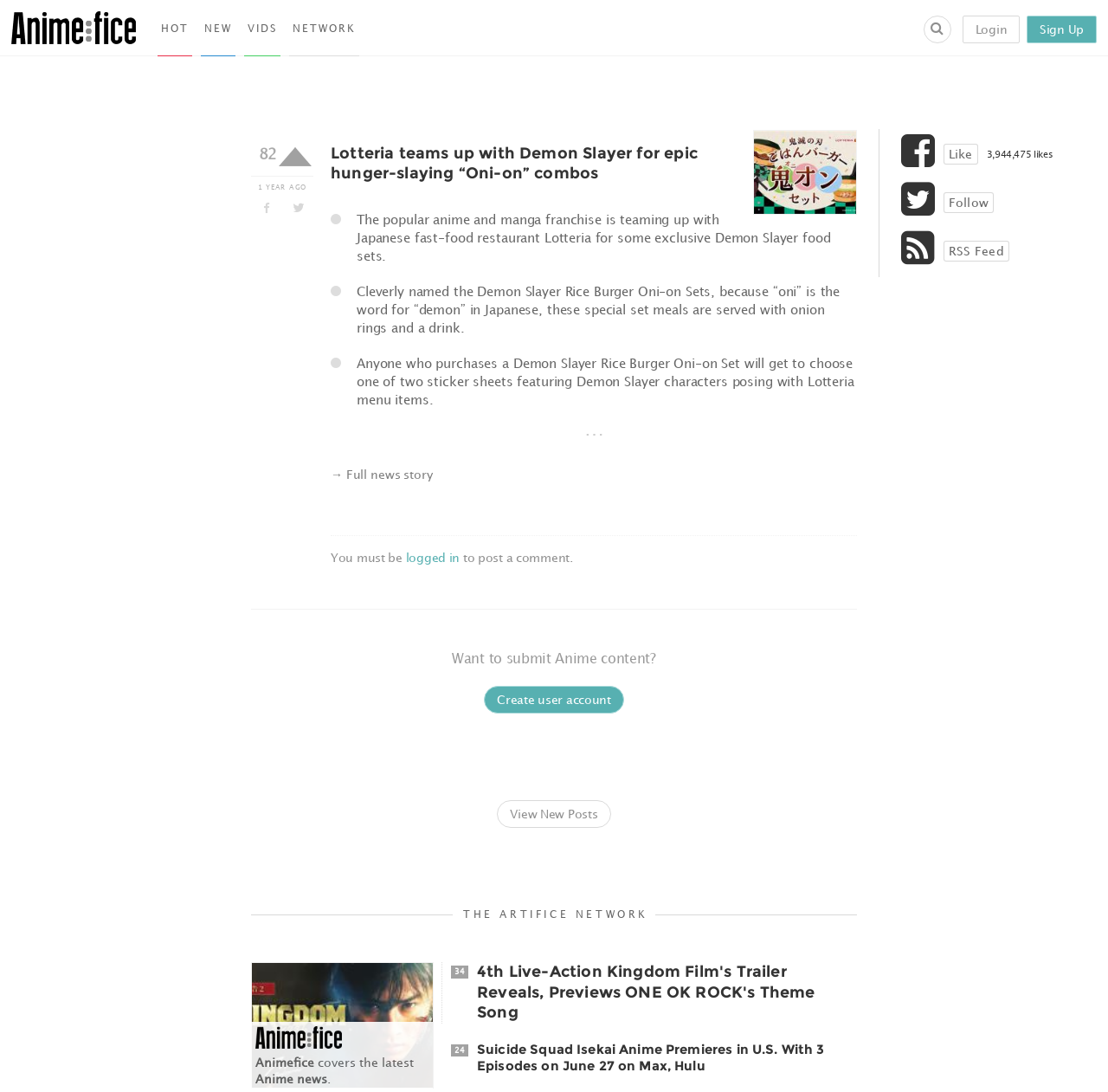Locate the primary heading on the webpage and return its text.

Lotteria teams up with Demon Slayer for epic hunger-slaying “Oni-on” combos